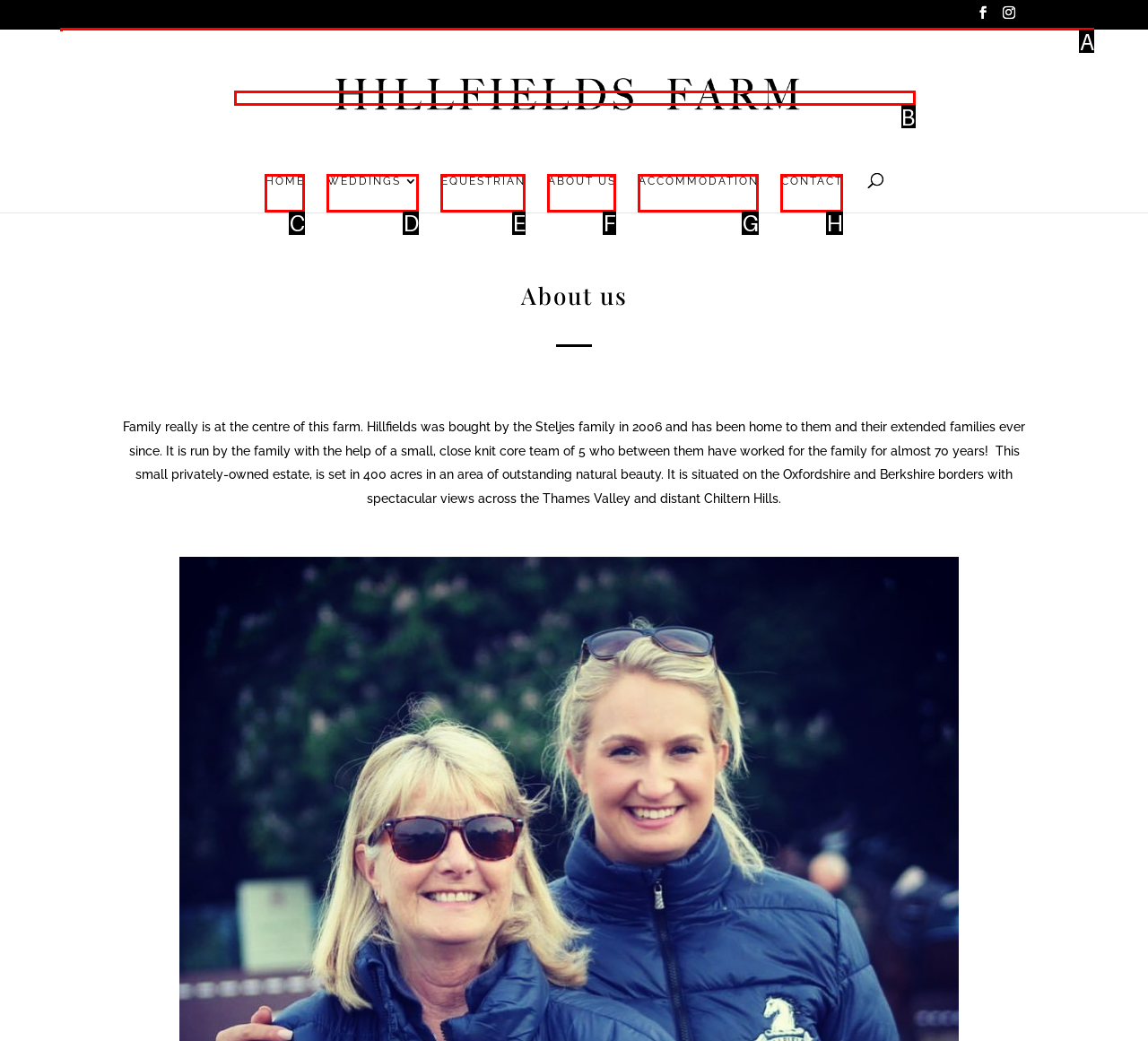Figure out which option to click to perform the following task: Search for something
Provide the letter of the correct option in your response.

A